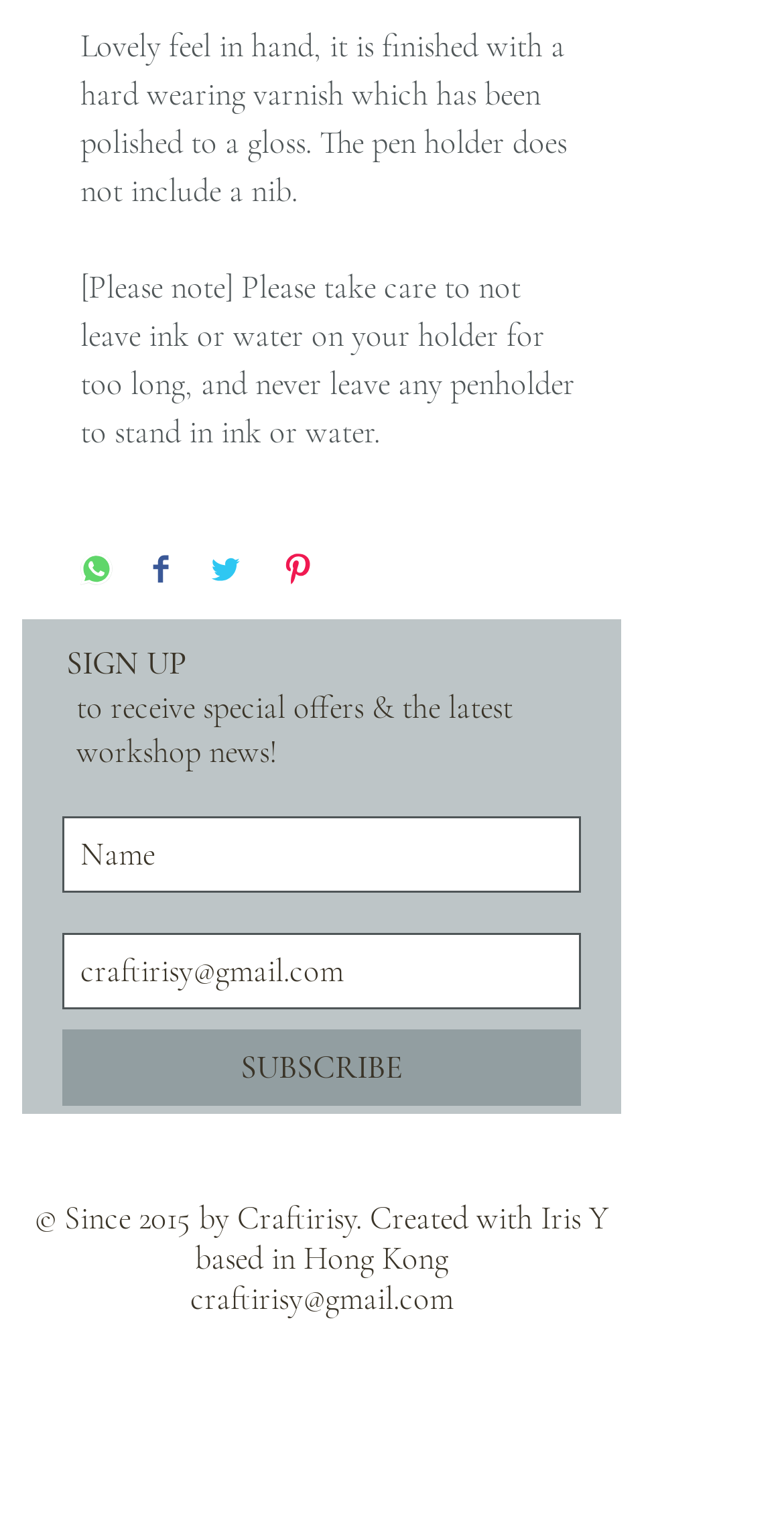Identify the bounding box coordinates for the element that needs to be clicked to fulfill this instruction: "Check the copyright information". Provide the coordinates in the format of four float numbers between 0 and 1: [left, top, right, bottom].

[0.026, 0.789, 0.795, 0.868]